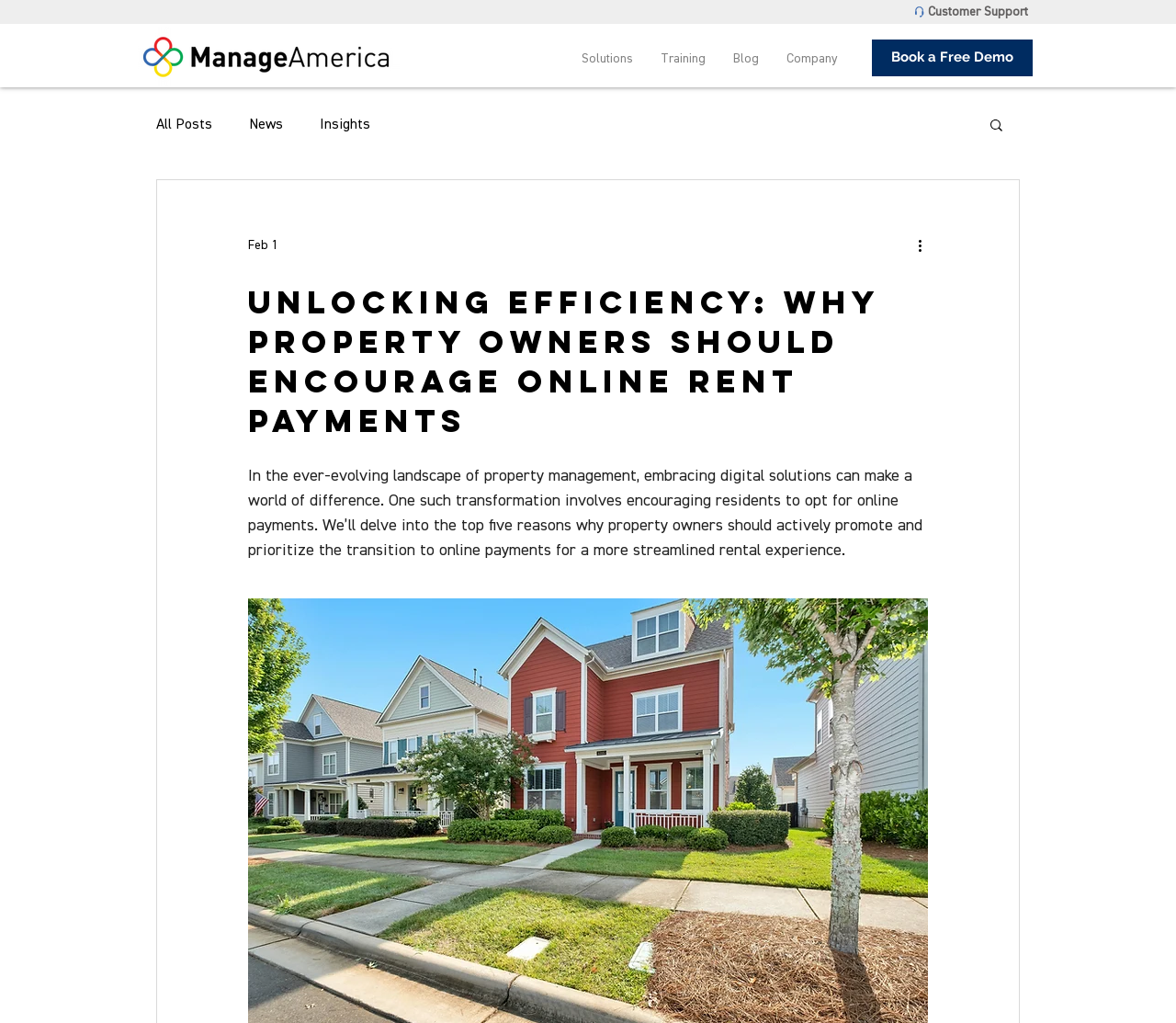Could you provide the bounding box coordinates for the portion of the screen to click to complete this instruction: "Search for something"?

[0.84, 0.114, 0.855, 0.133]